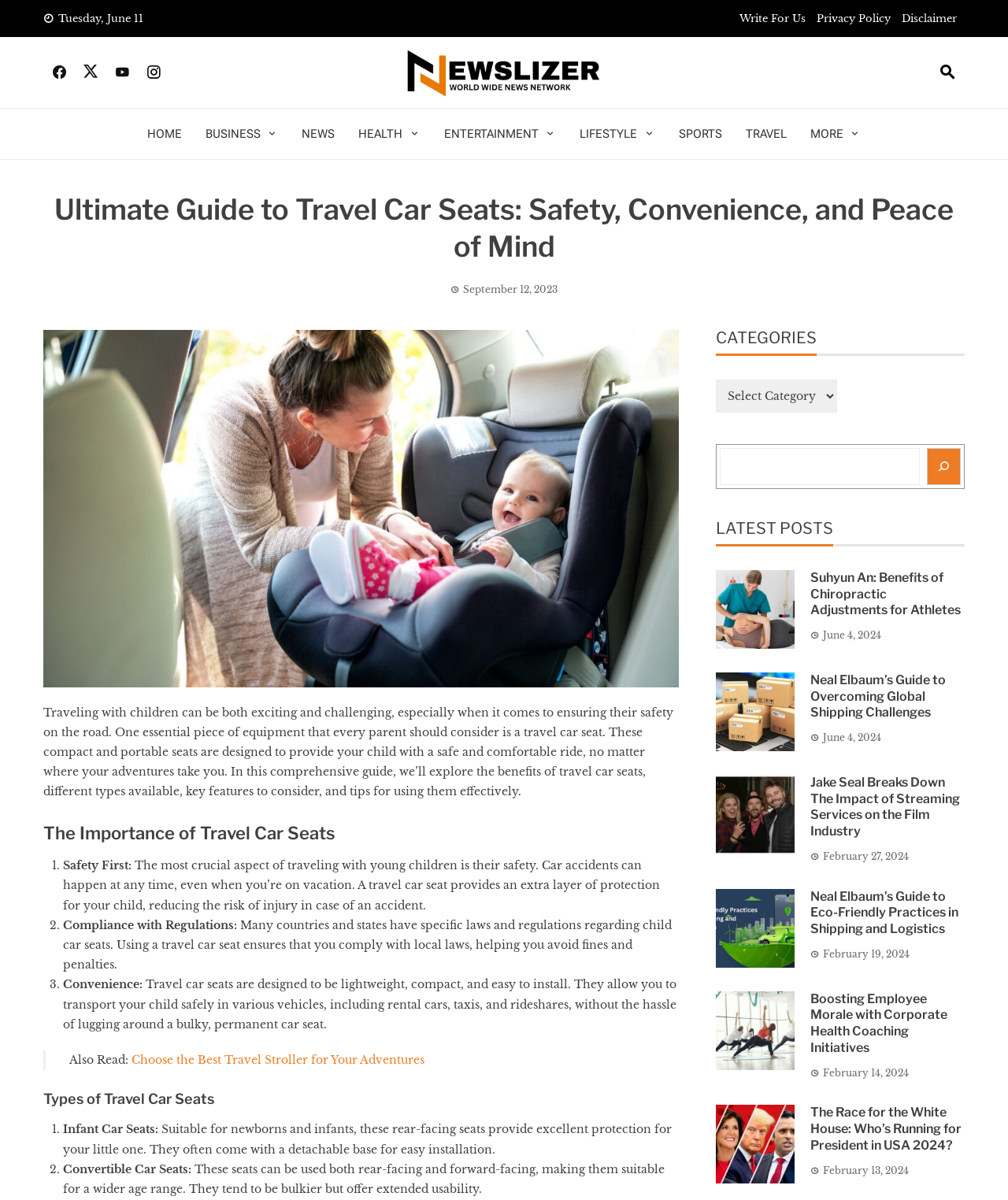Identify and provide the title of the webpage.

Ultimate Guide to Travel Car Seats: Safety, Convenience, and Peace of Mind